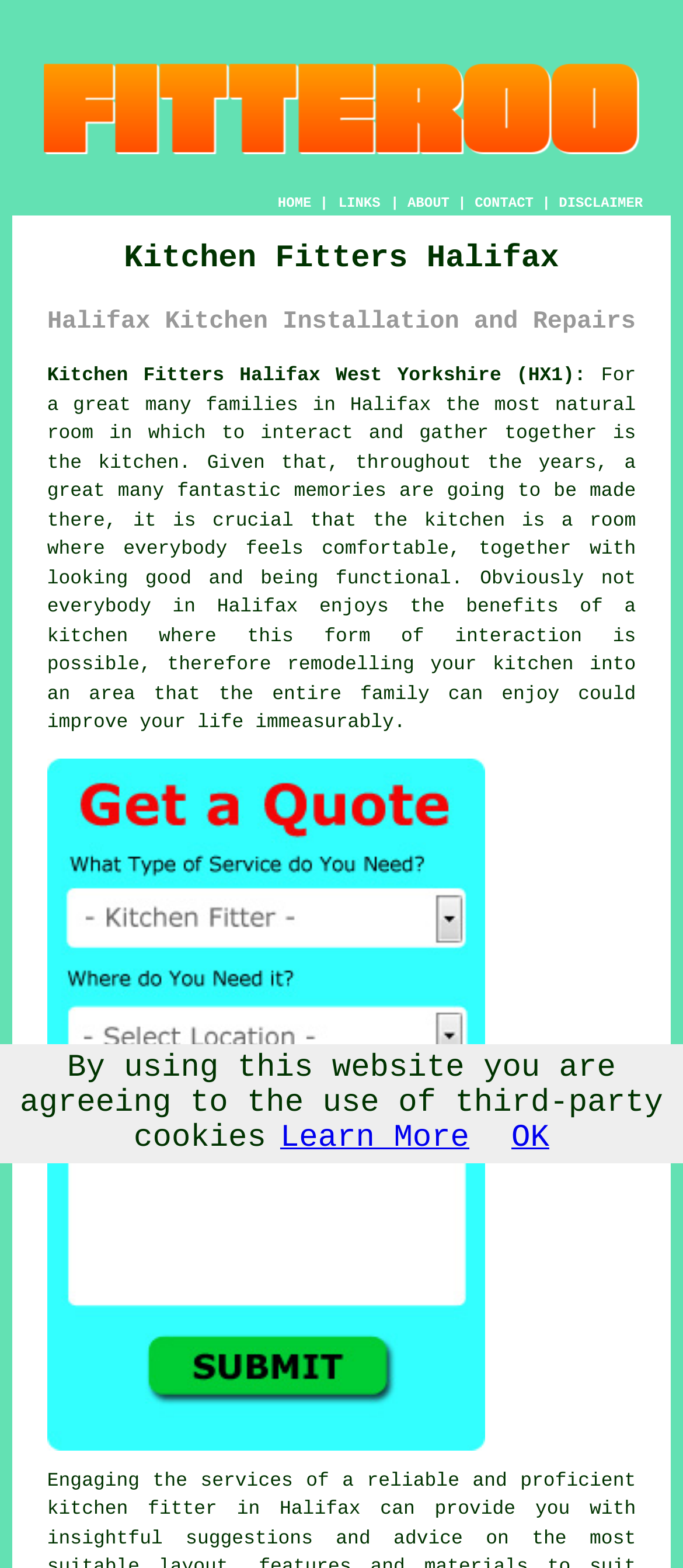Select the bounding box coordinates of the element I need to click to carry out the following instruction: "Click the kitchen fitter link".

[0.069, 0.957, 0.318, 0.97]